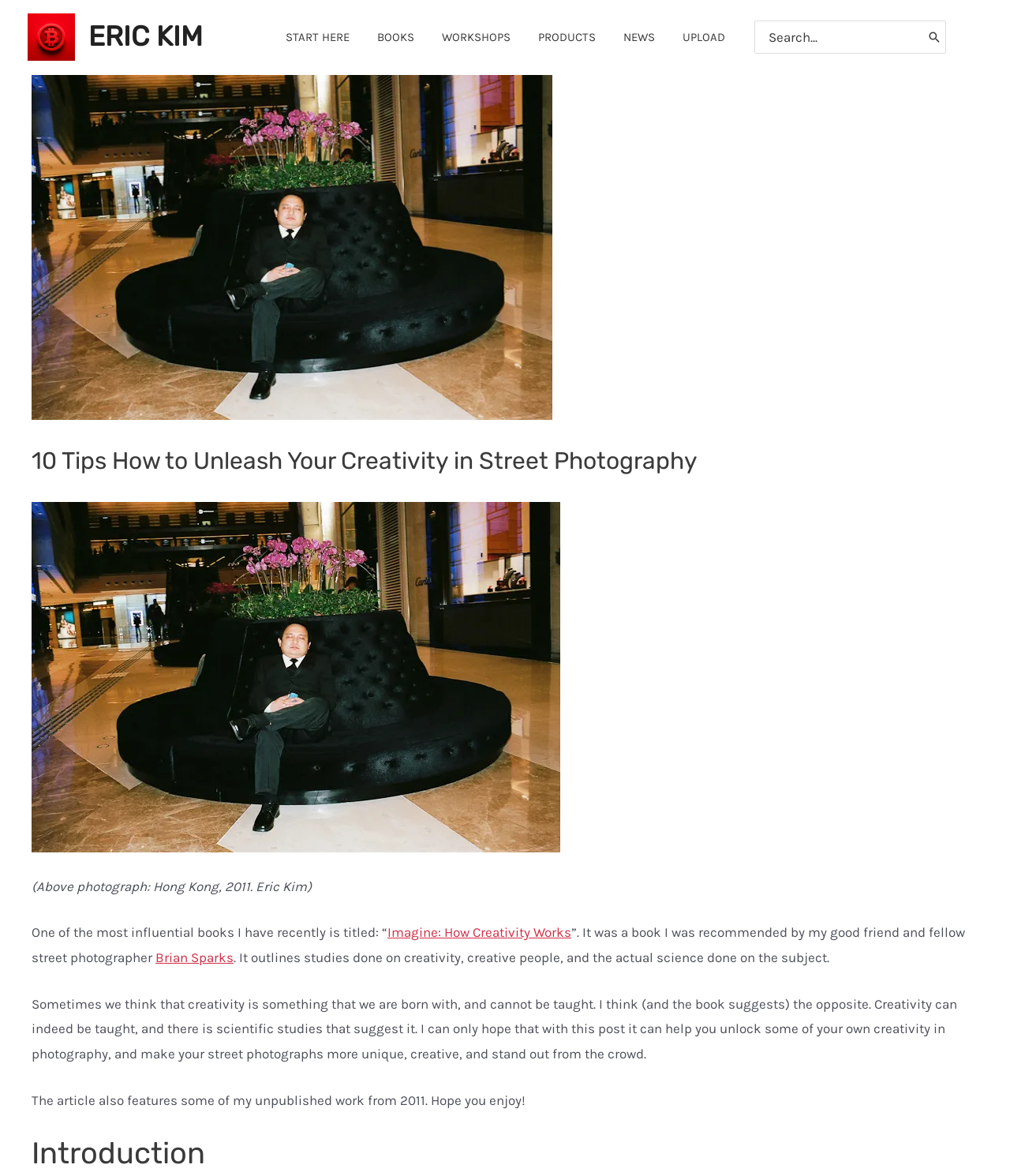Using floating point numbers between 0 and 1, provide the bounding box coordinates in the format (top-left x, top-left y, bottom-right x, bottom-right y). Locate the UI element described here: PRODUCTS

[0.519, 0.008, 0.599, 0.055]